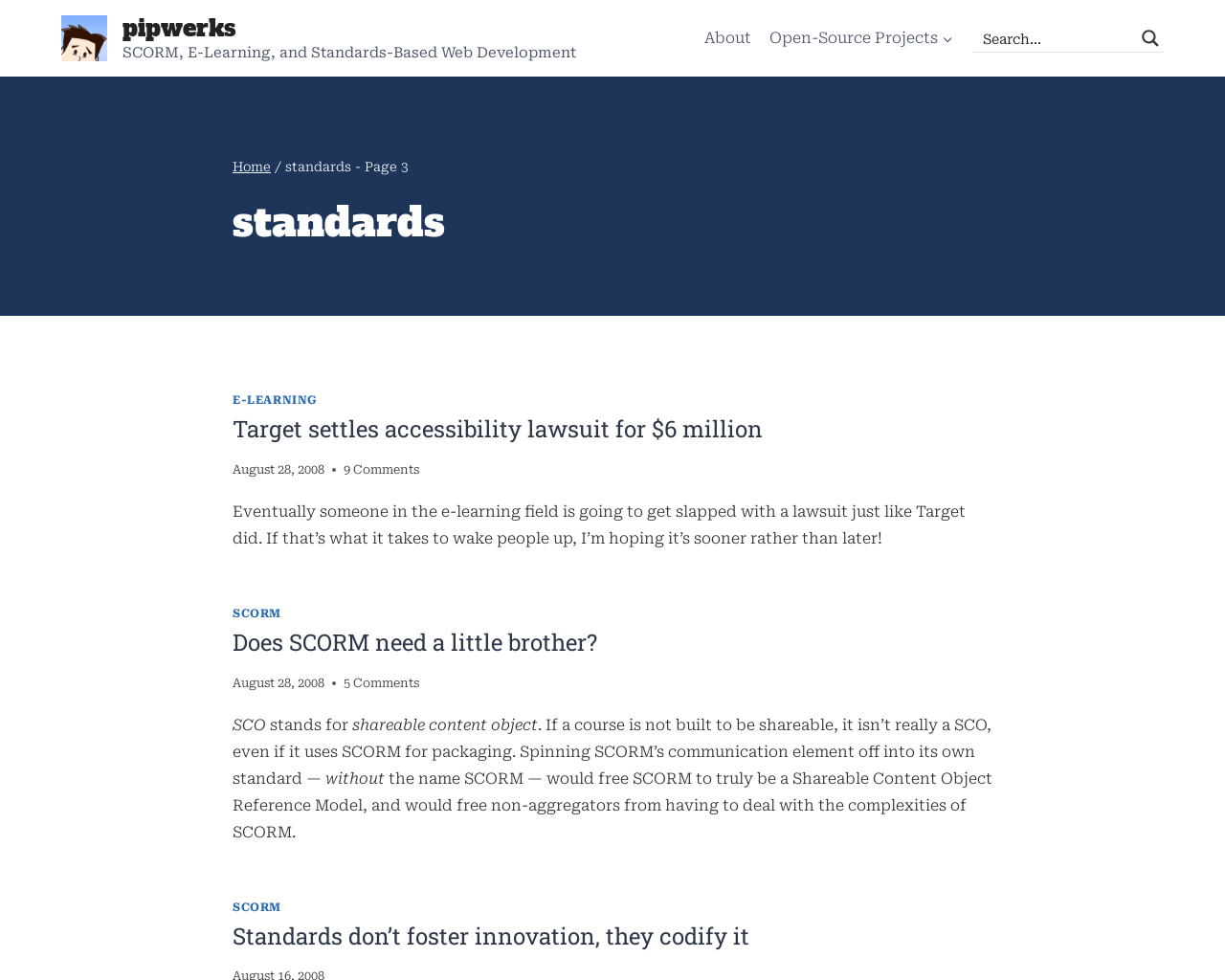How many search buttons are there?
Answer the question with a detailed and thorough explanation.

There is only one search button on the webpage, which is located on the top-right corner, and it is represented by a magnifier icon.